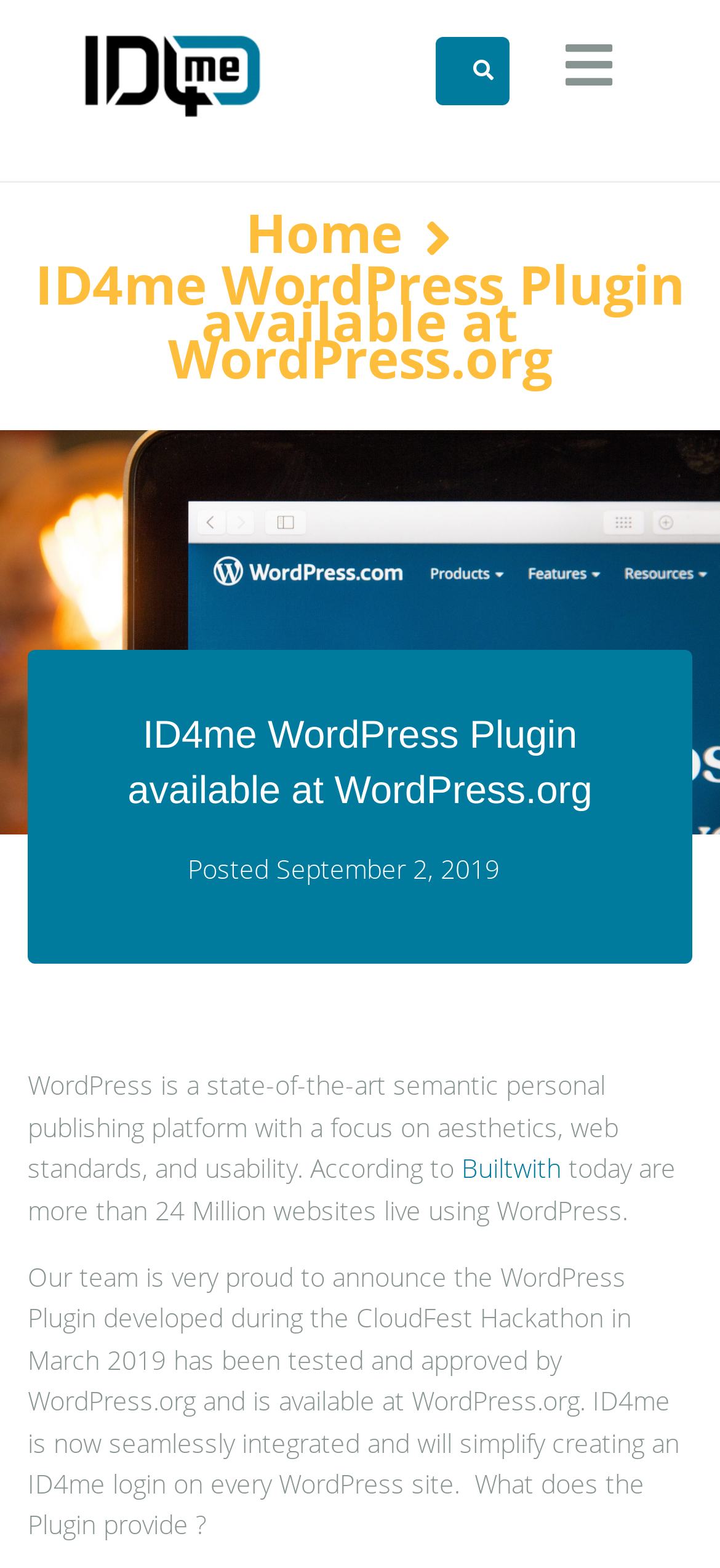What is the name of the WordPress plugin?
Look at the image and respond with a single word or a short phrase.

ID4me